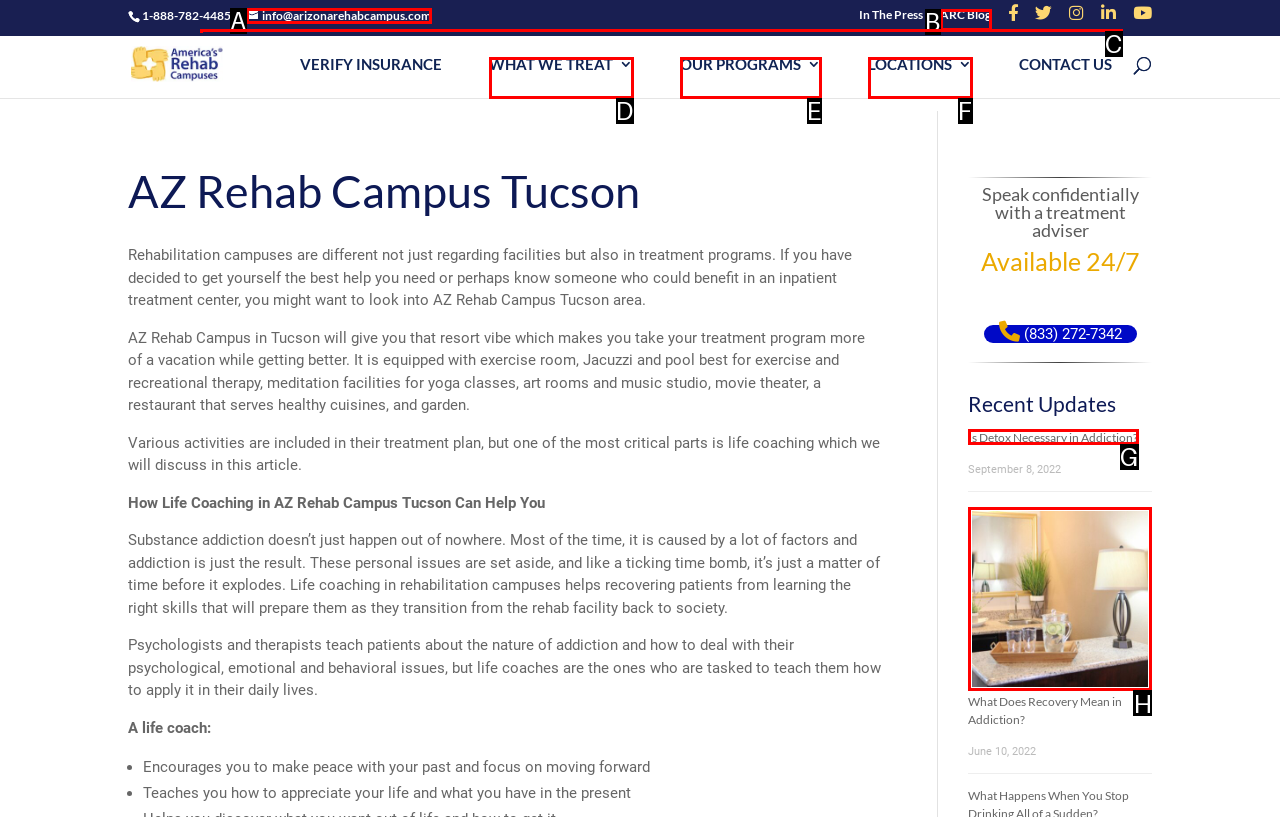Identify the option that corresponds to the description: info@arizonarehabcampus.com. Provide only the letter of the option directly.

A